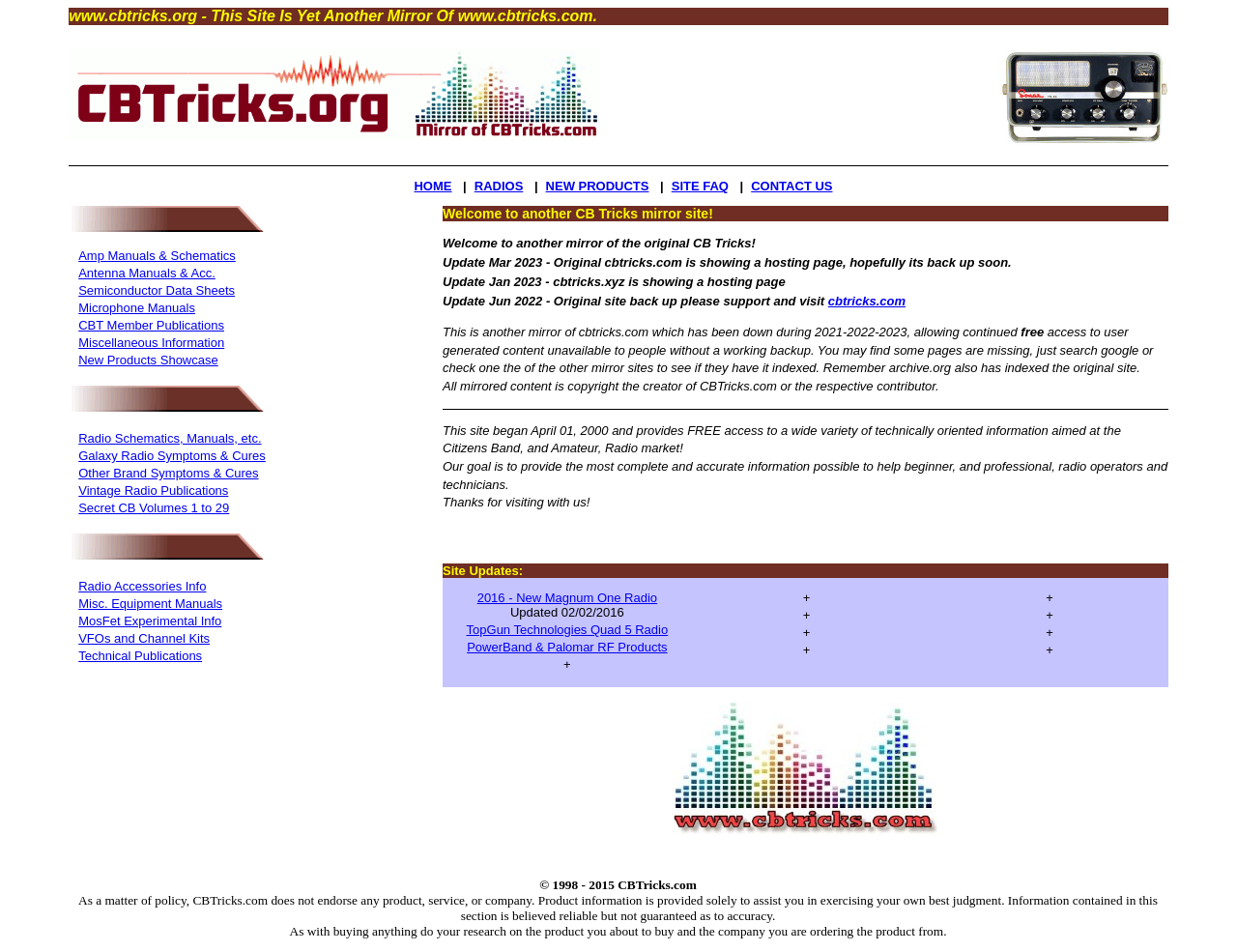With reference to the screenshot, provide a detailed response to the question below:
What is the copyright notice on this website?

I determined the answer by looking at the static text element on the webpage, which mentions the copyright notice '1998 - 2015 CBTricks.com'. This suggests that the website has a copyright notice indicating that the content is owned by CBTricks.com.